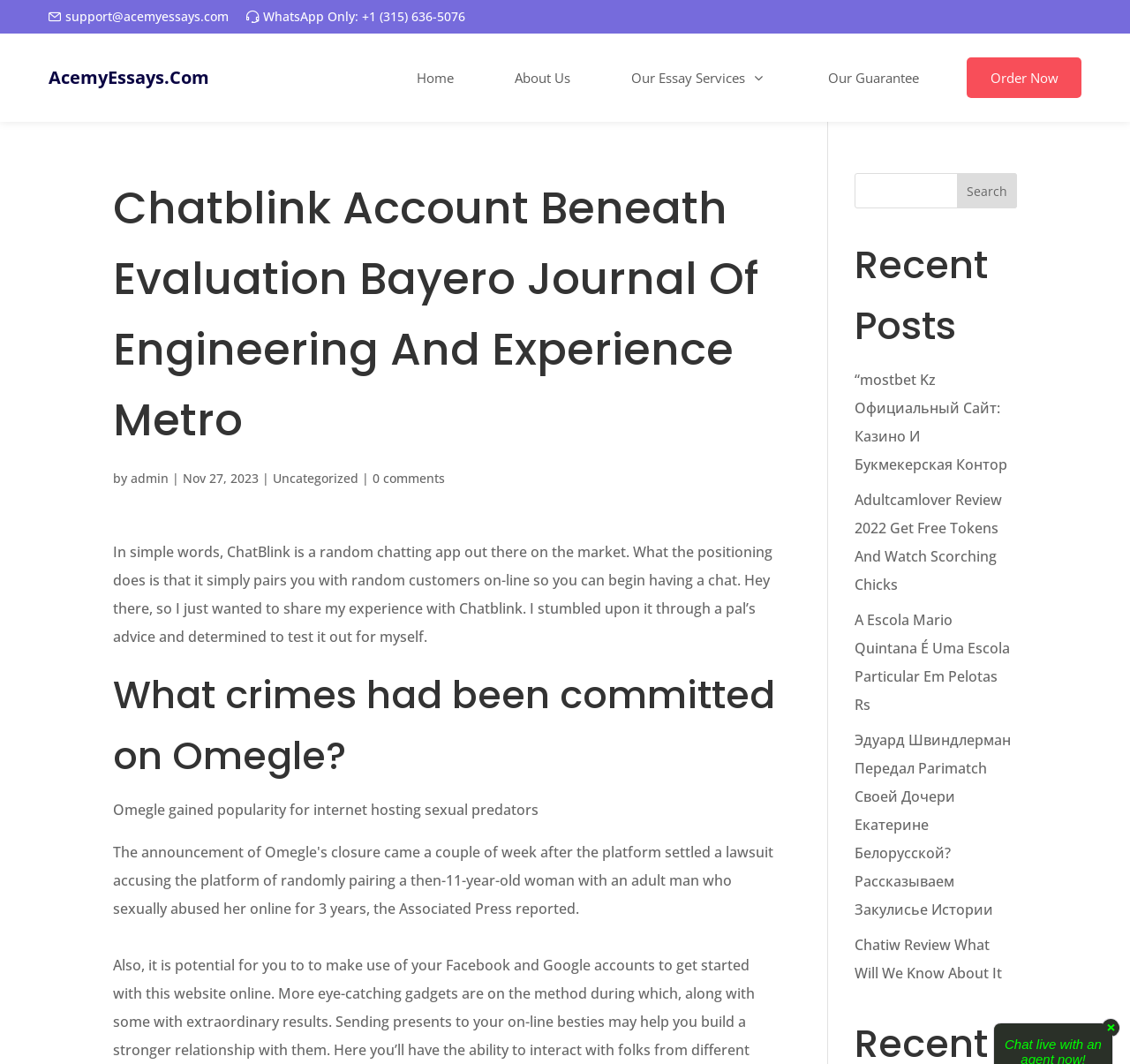Provide the bounding box coordinates of the section that needs to be clicked to accomplish the following instruction: "Read about our essay services."

[0.558, 0.063, 0.679, 0.083]